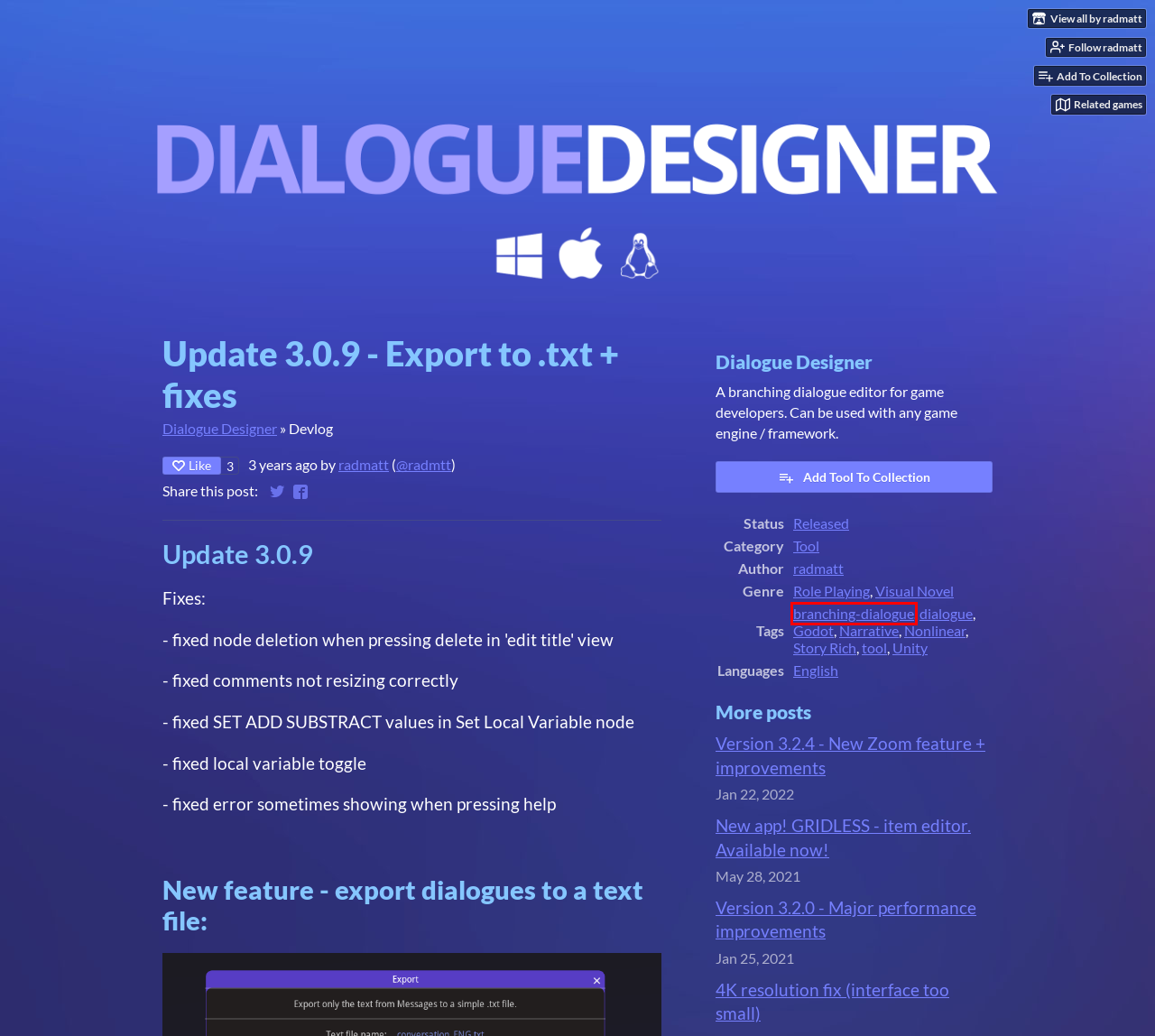You have received a screenshot of a webpage with a red bounding box indicating a UI element. Please determine the most fitting webpage description that matches the new webpage after clicking on the indicated element. The choices are:
A. Dialogue Designer by radmatt
B. New app! GRIDLESS - item editor. Available now! - Dialogue Designer by radmatt
C. Top tools - itch.io
D. Top tools tagged Narrative - itch.io
E. Version 3.2.0 - Major performance improvements - Dialogue Designer by radmatt
F. Top tools tagged branching-dialogue - itch.io
G. Games like Dialogue Designer - itch.io
H. Top tools tagged tool - itch.io

F